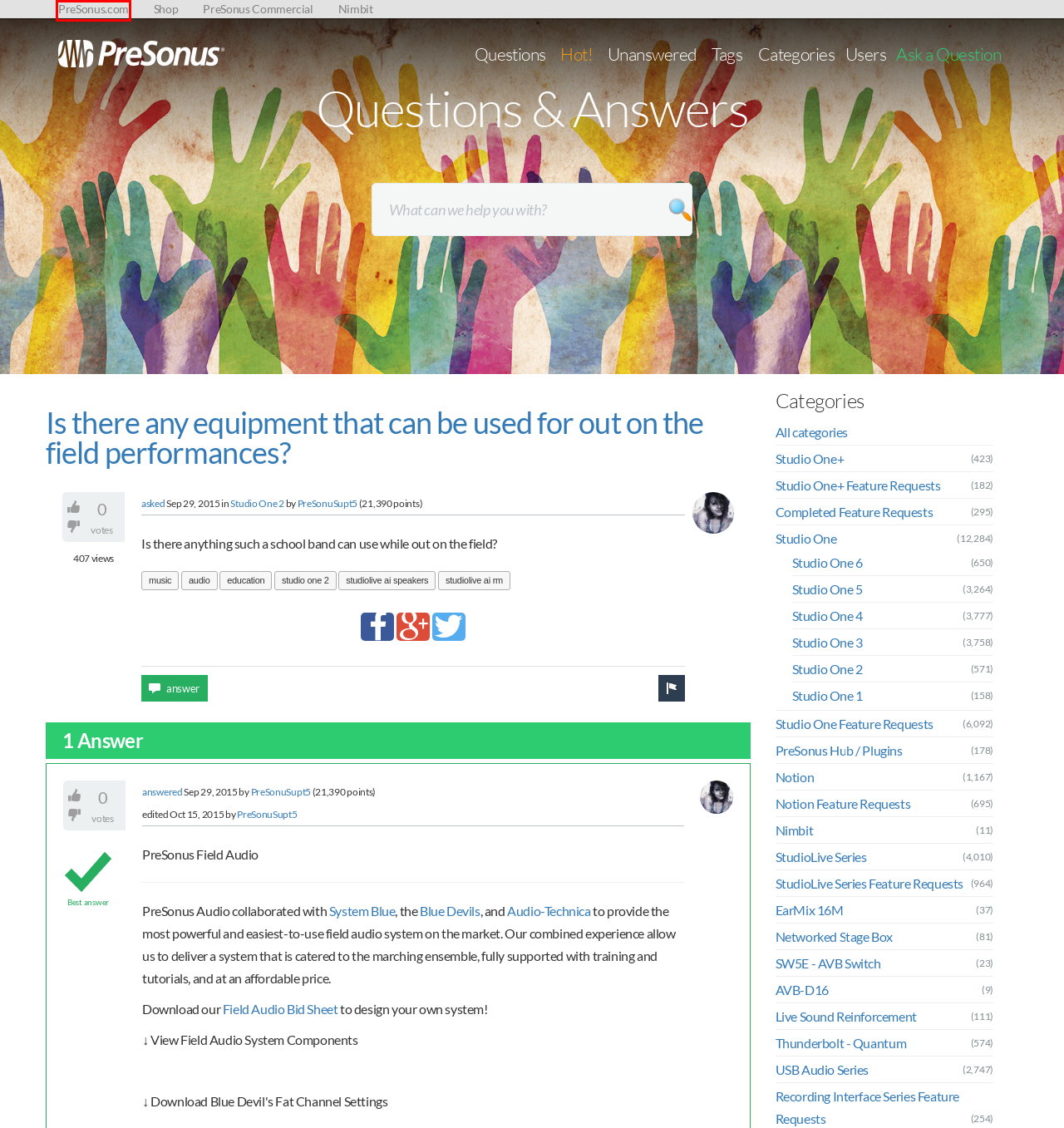You are provided with a screenshot of a webpage that has a red bounding box highlighting a UI element. Choose the most accurate webpage description that matches the new webpage after clicking the highlighted element. Here are your choices:
A. PreSonus | Wherever sound takes you.
B. Technical Articles | PreSonus
C. Contact Technical Support | PreSonus
D. Trademarks | PreSonus
E. Home :: Blue Devils
F. Audio-Technica Corporation | Headphones, Microphones & Turntables | Audio-Technica
G. Careers | PreSonus
H. Recent questions - Questions & Answers | PreSonus

A